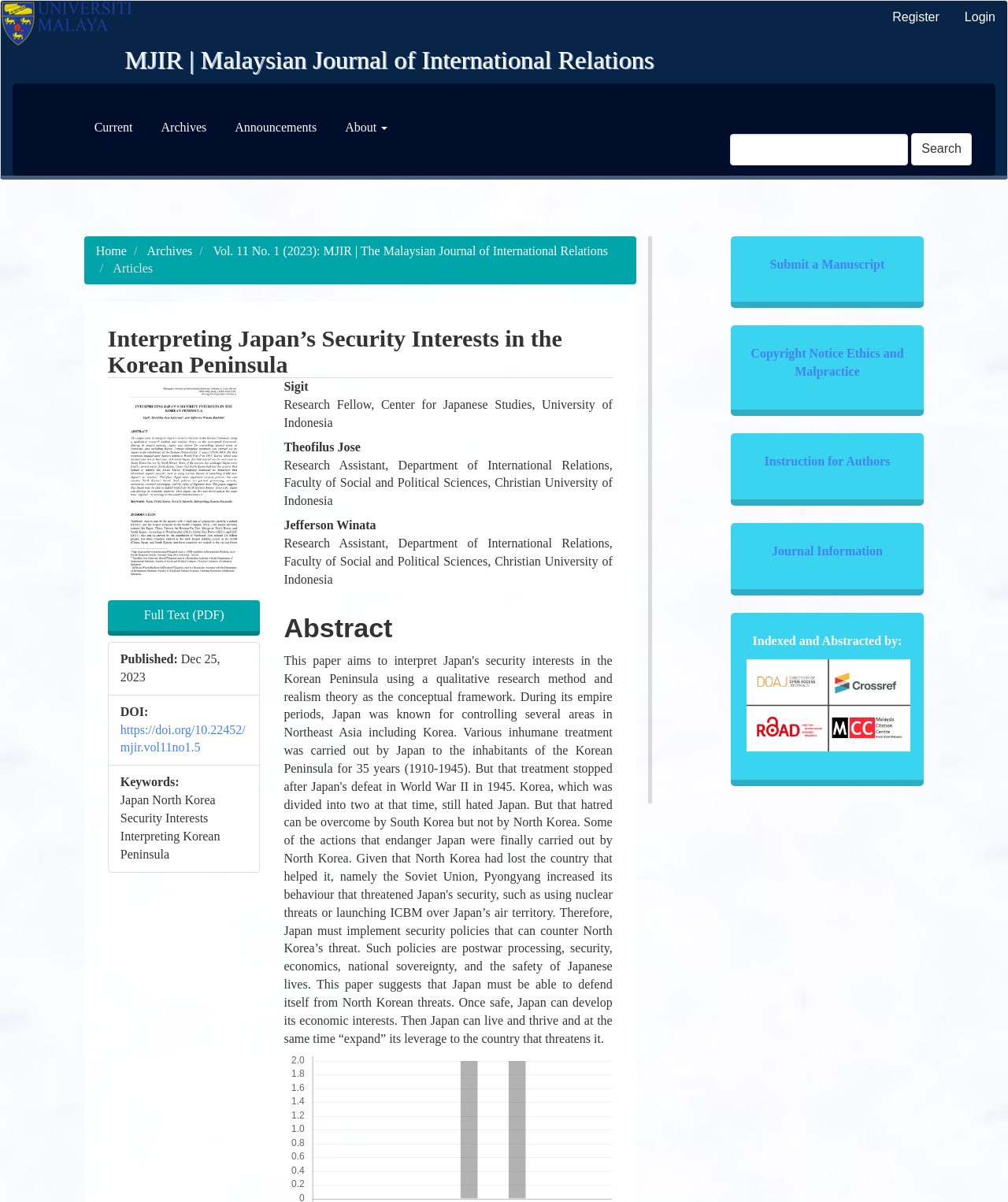Identify the bounding box coordinates of the area that should be clicked in order to complete the given instruction: "View the workbench image". The bounding box coordinates should be four float numbers between 0 and 1, i.e., [left, top, right, bottom].

None